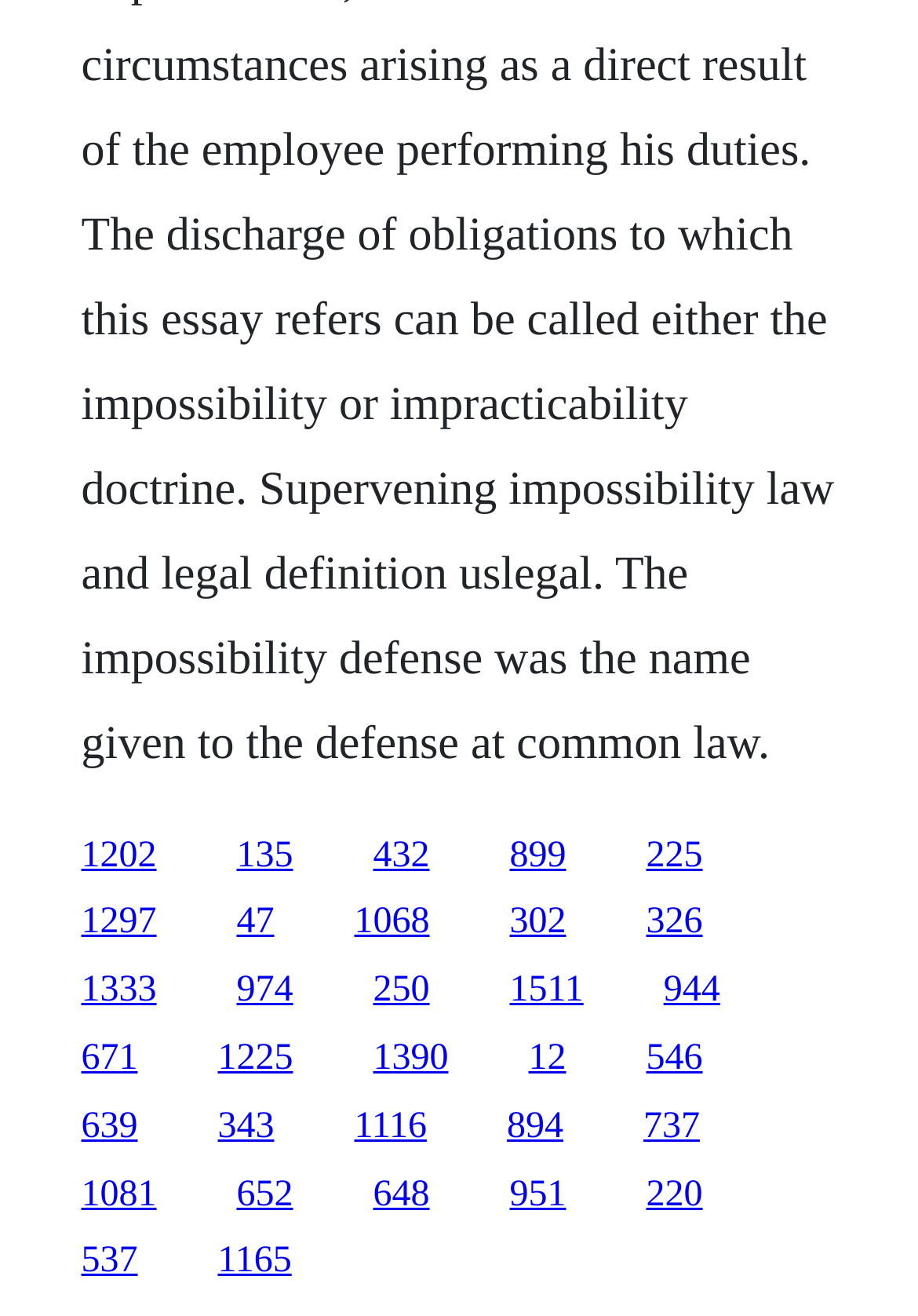Answer the question below in one word or phrase:
How many columns of links are on the webpage?

5